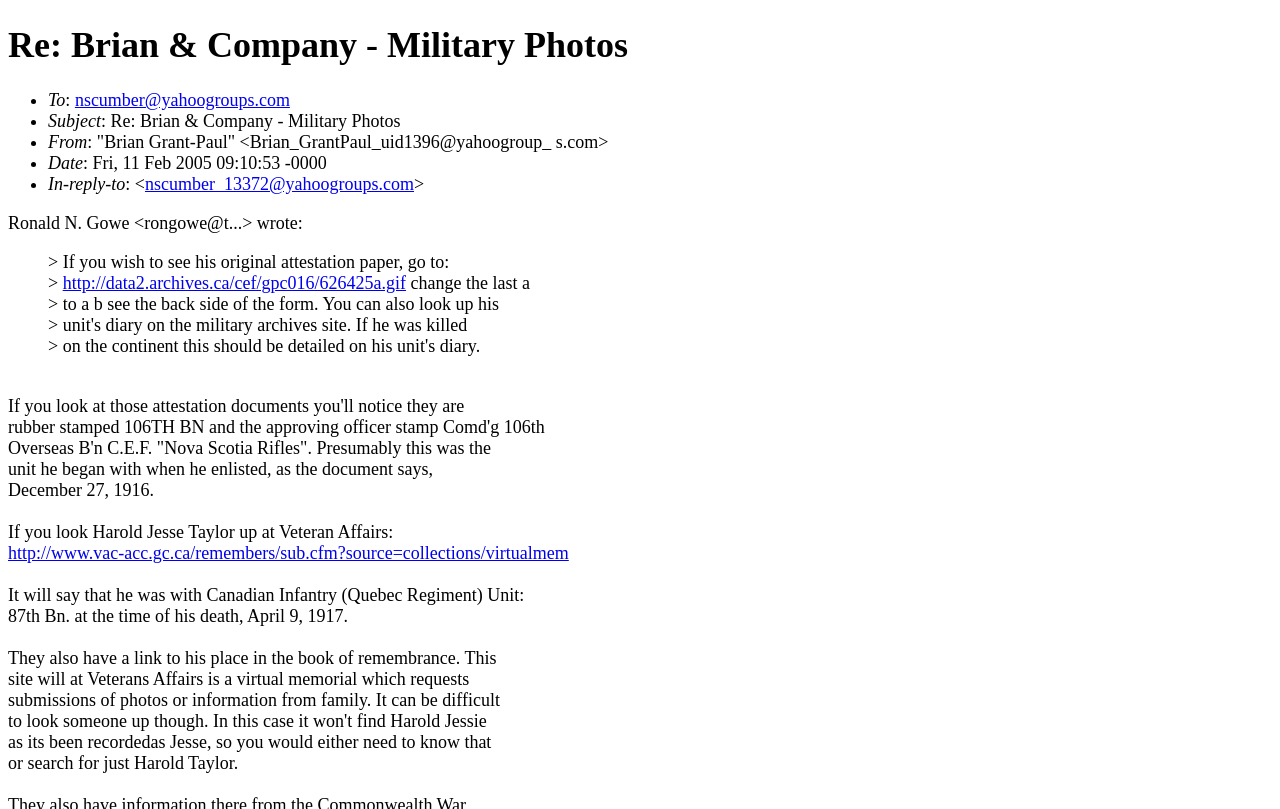Please find and give the text of the main heading on the webpage.

Re: Brian & Company - Military Photos